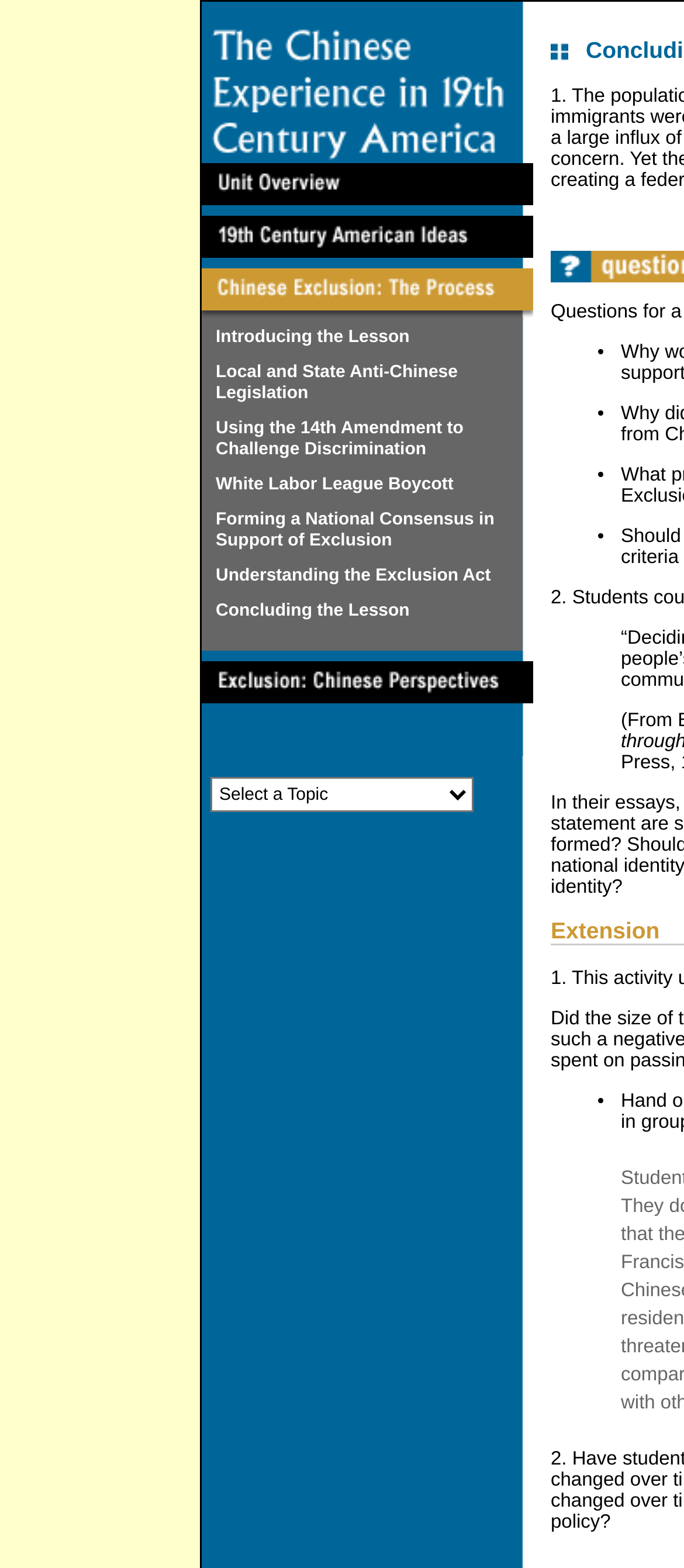Identify the bounding box for the described UI element: "parent_node: Introducing the Lesson".

[0.295, 0.138, 0.779, 0.151]